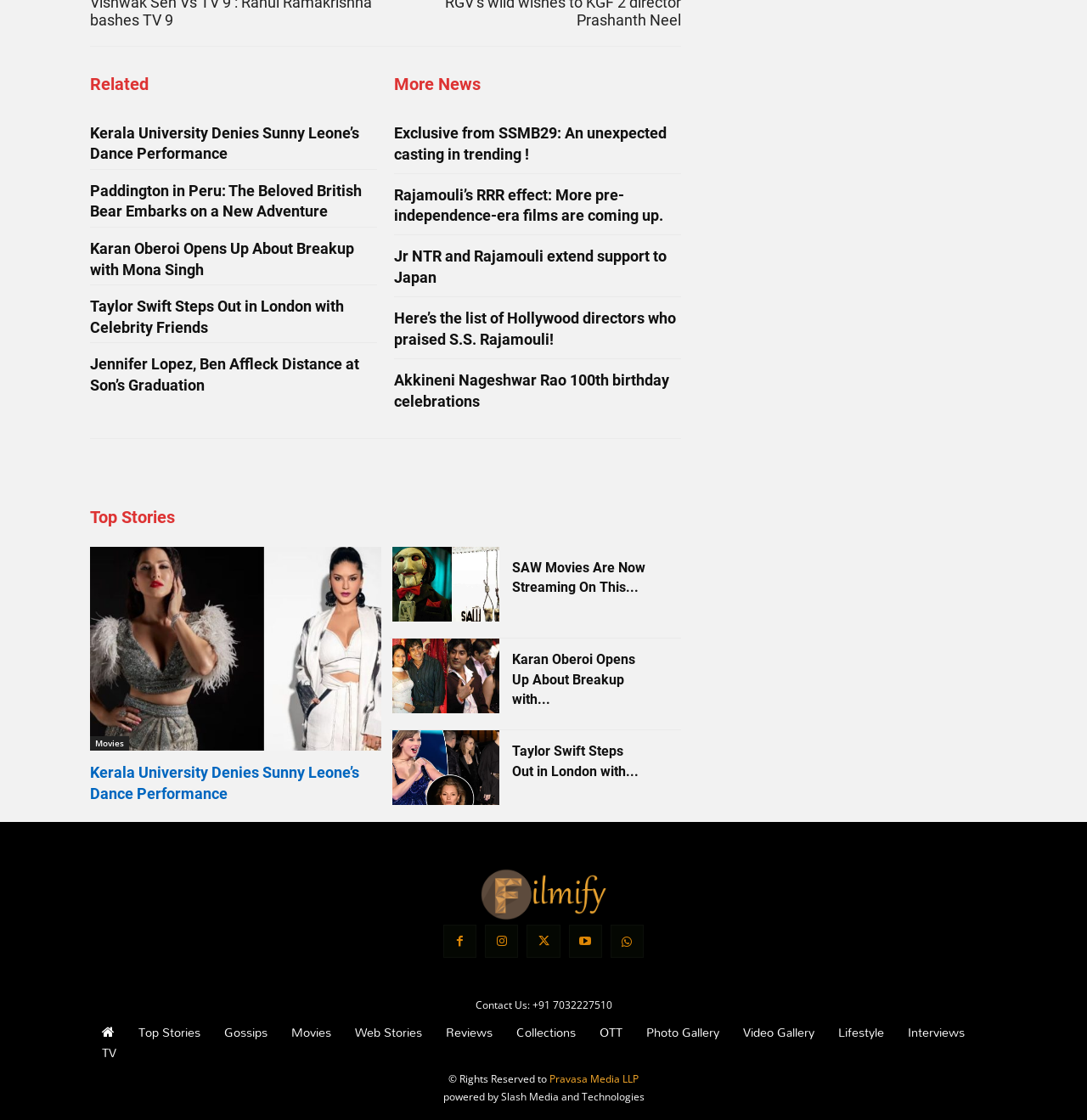Based on the visual content of the image, answer the question thoroughly: What is the name of the university mentioned in the first news article?

The first news article on the webpage has a heading 'Kerala University Denies Sunny Leone’s Dance Performance', which suggests that the university mentioned is Kerala University.